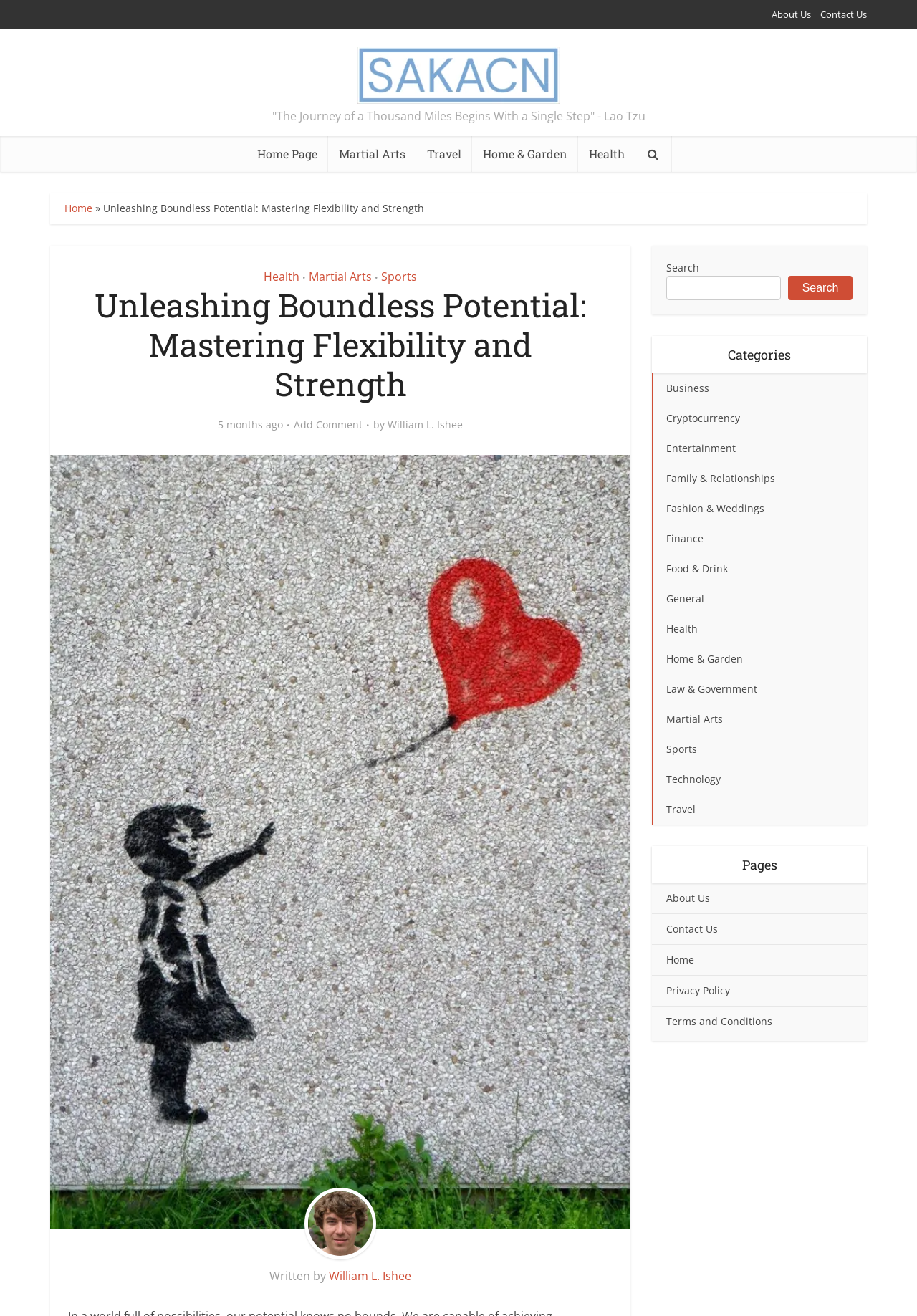Given the element description General, identify the bounding box coordinates for the UI element on the webpage screenshot. The format should be (top-left x, top-left y, bottom-right x, bottom-right y), with values between 0 and 1.

[0.711, 0.444, 0.945, 0.466]